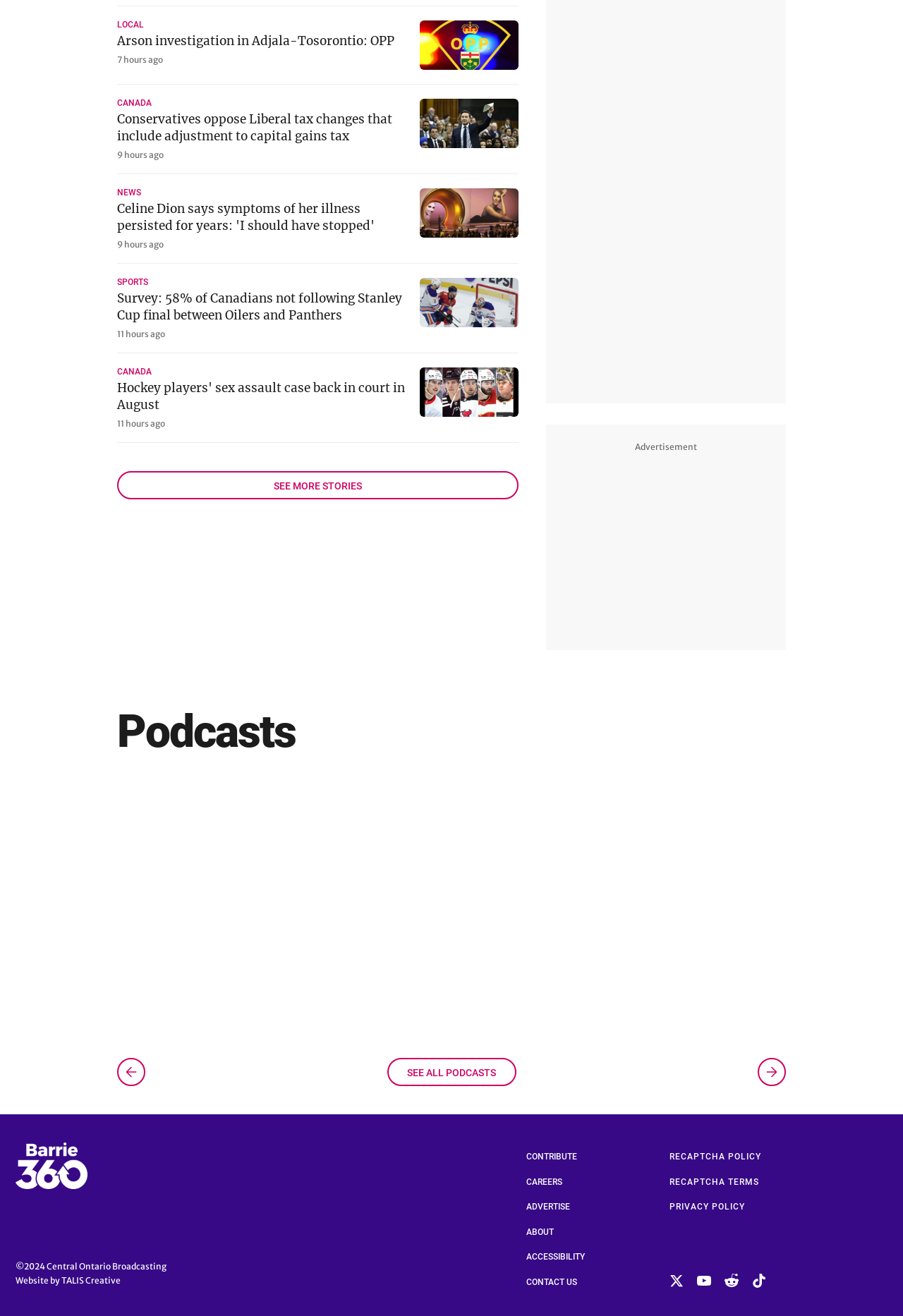Find the bounding box coordinates of the clickable area that will achieve the following instruction: "Explore CANADA news".

[0.13, 0.075, 0.168, 0.082]